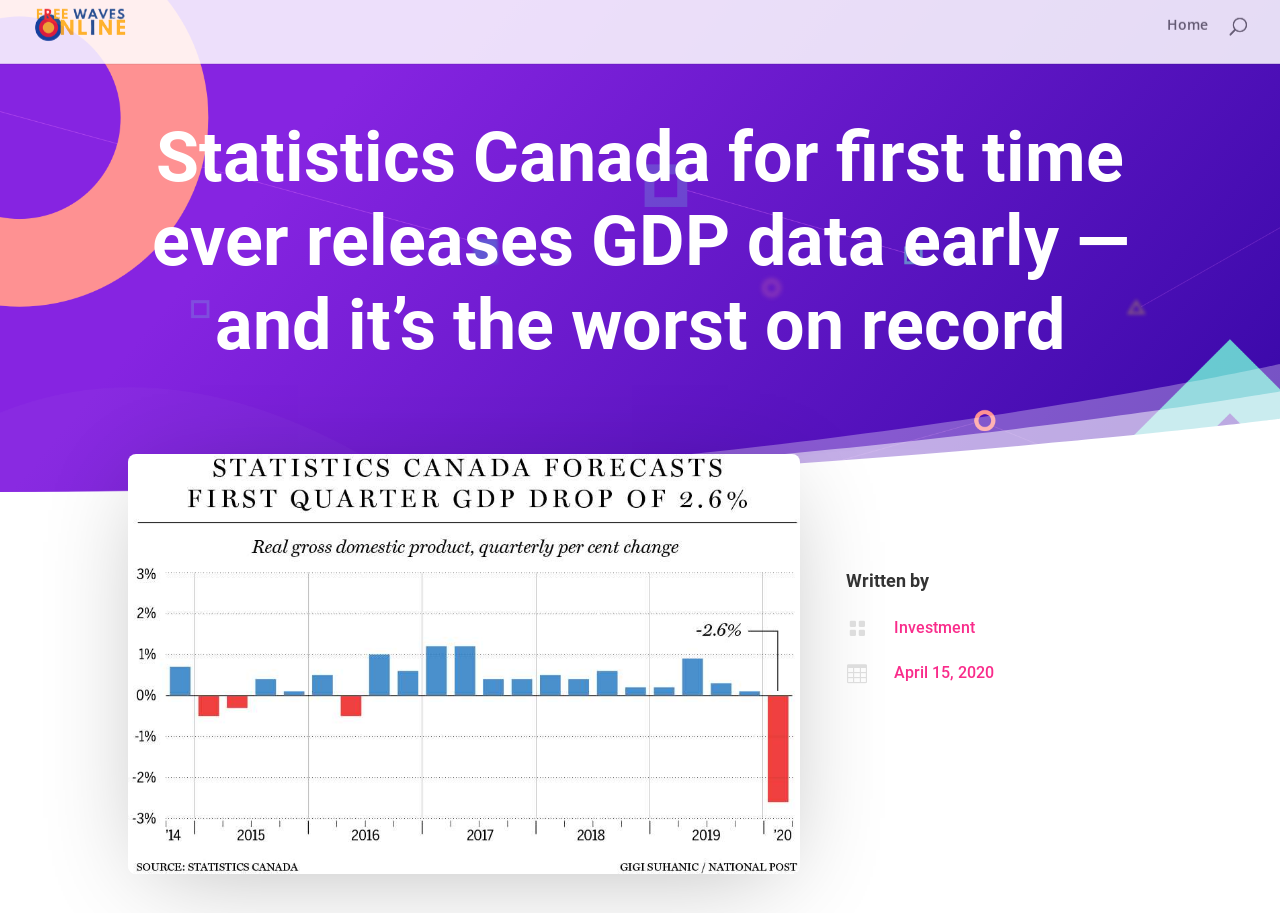Refer to the image and answer the question with as much detail as possible: What is the category of the article?

The category of the article can be inferred from the link 'Investment' in the layout table, which suggests that the article is related to investment.